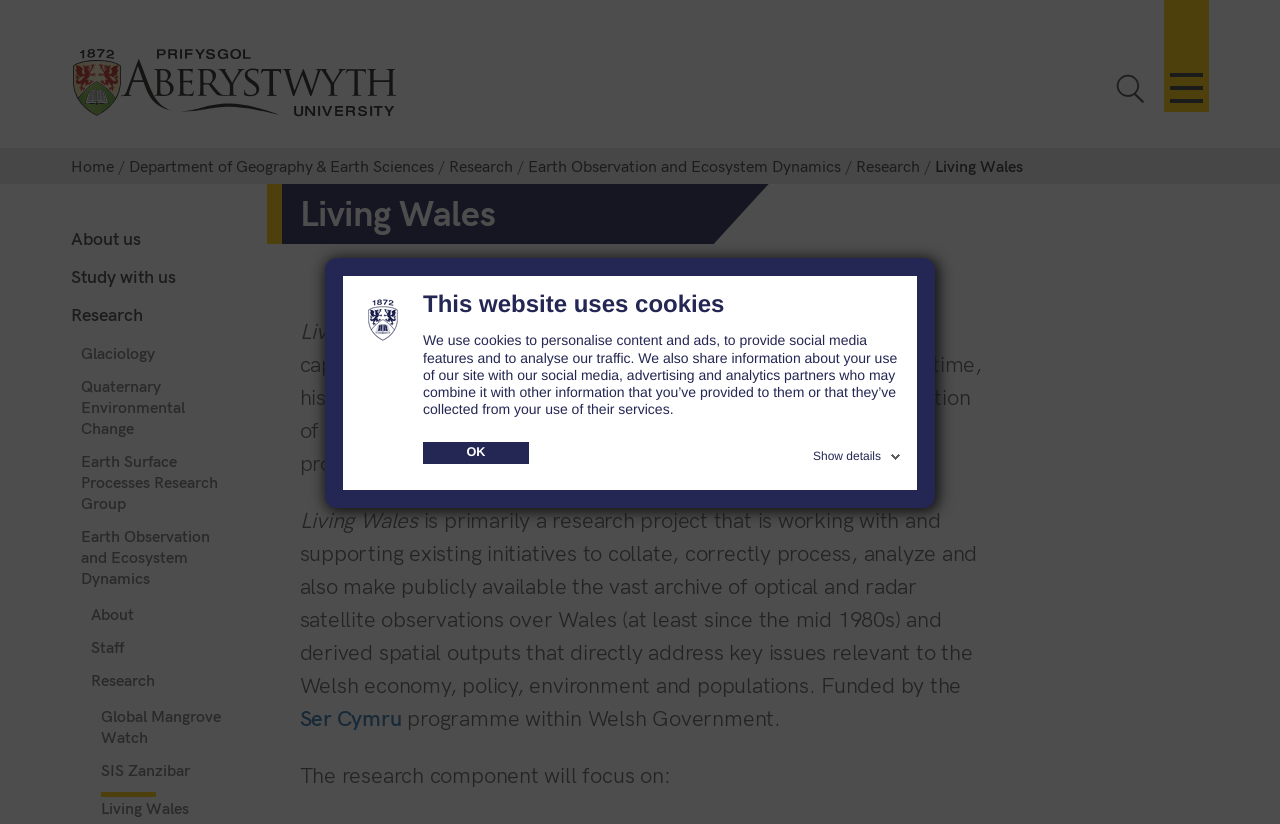What is the main focus of the Living Wales project?
Using the details shown in the screenshot, provide a comprehensive answer to the question.

I found the answer by reading the text under the 'Living Wales' heading, which states that 'Living Wales is primarily a research project...'.